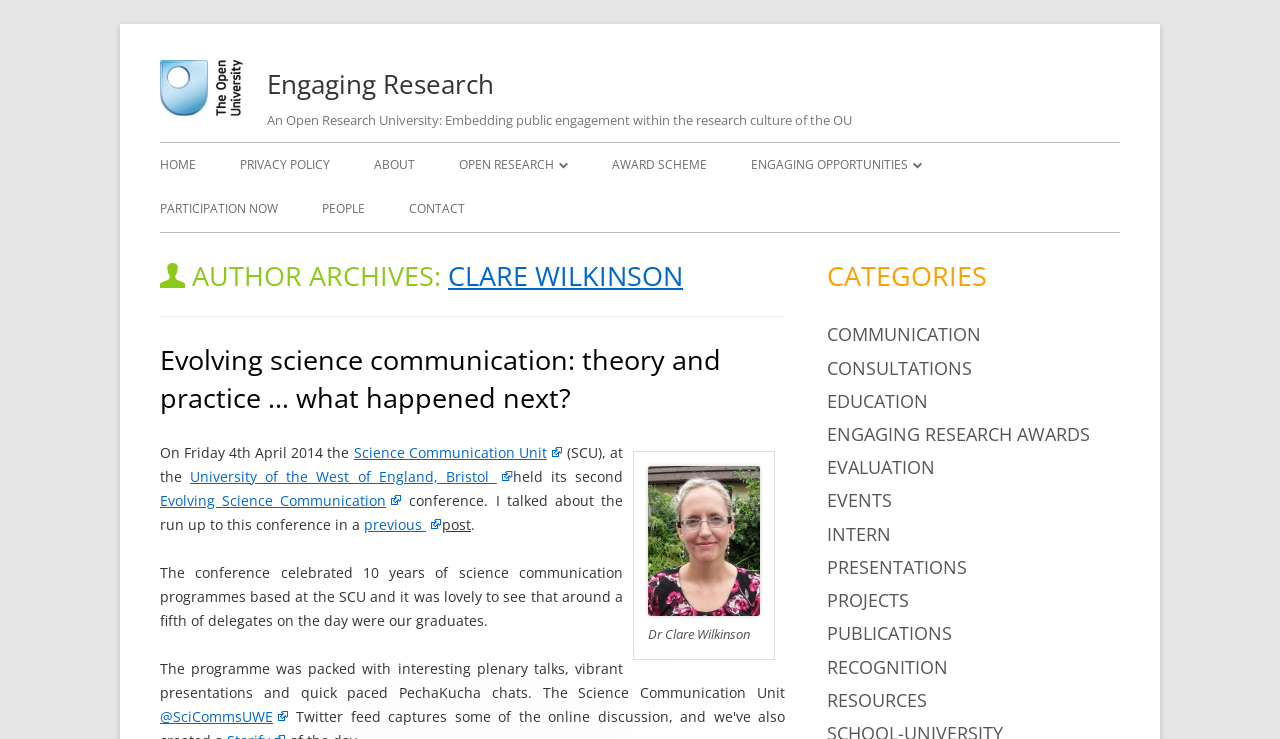What is the name of the university mentioned in the article?
Refer to the image and answer the question using a single word or phrase.

University of the West of England, Bristol